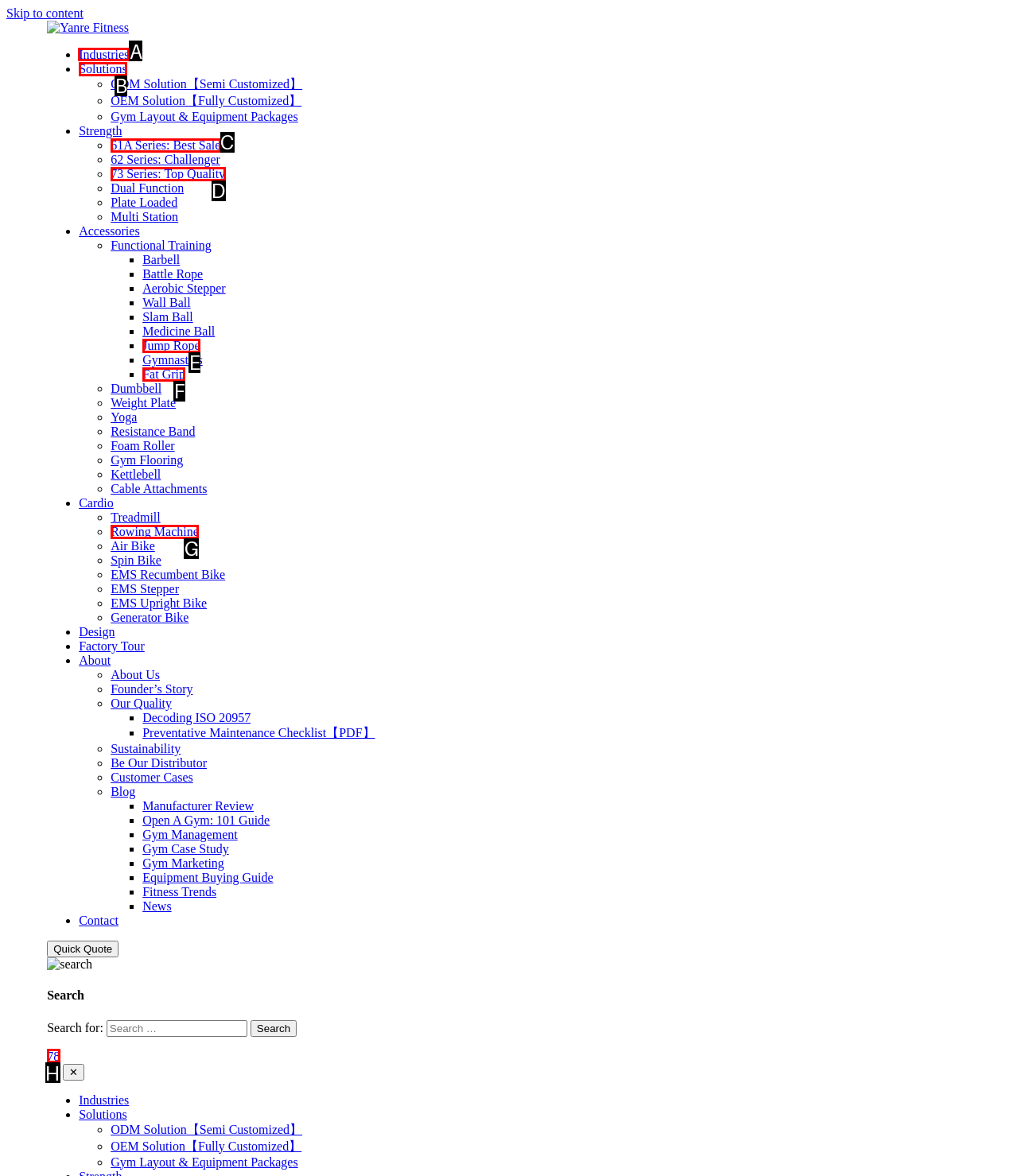Select the correct HTML element to complete the following task: Click on the 'Industries' link
Provide the letter of the choice directly from the given options.

A